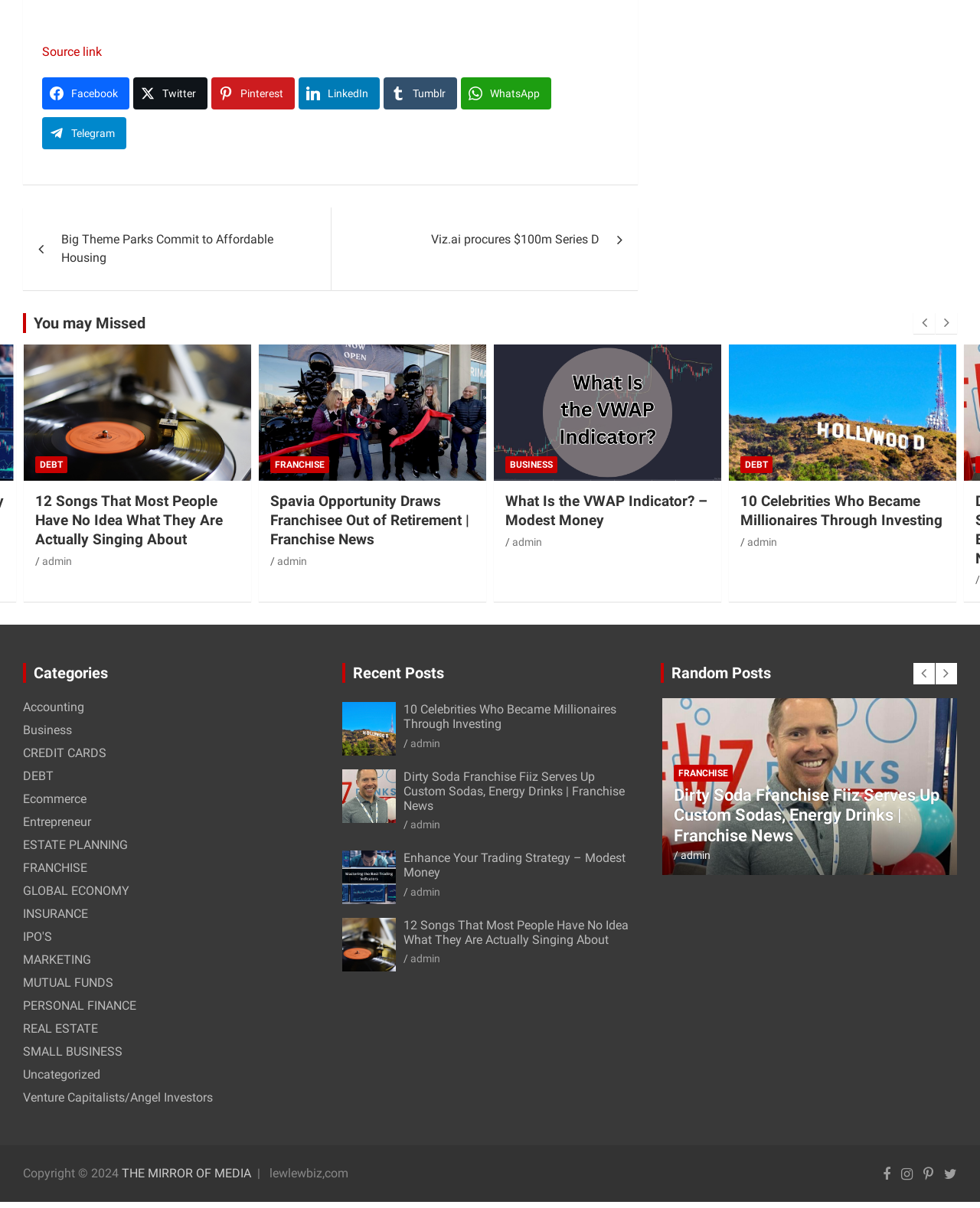From the webpage screenshot, predict the bounding box of the UI element that matches this description: "Venture Capitalists/Angel Investors".

[0.023, 0.903, 0.217, 0.915]